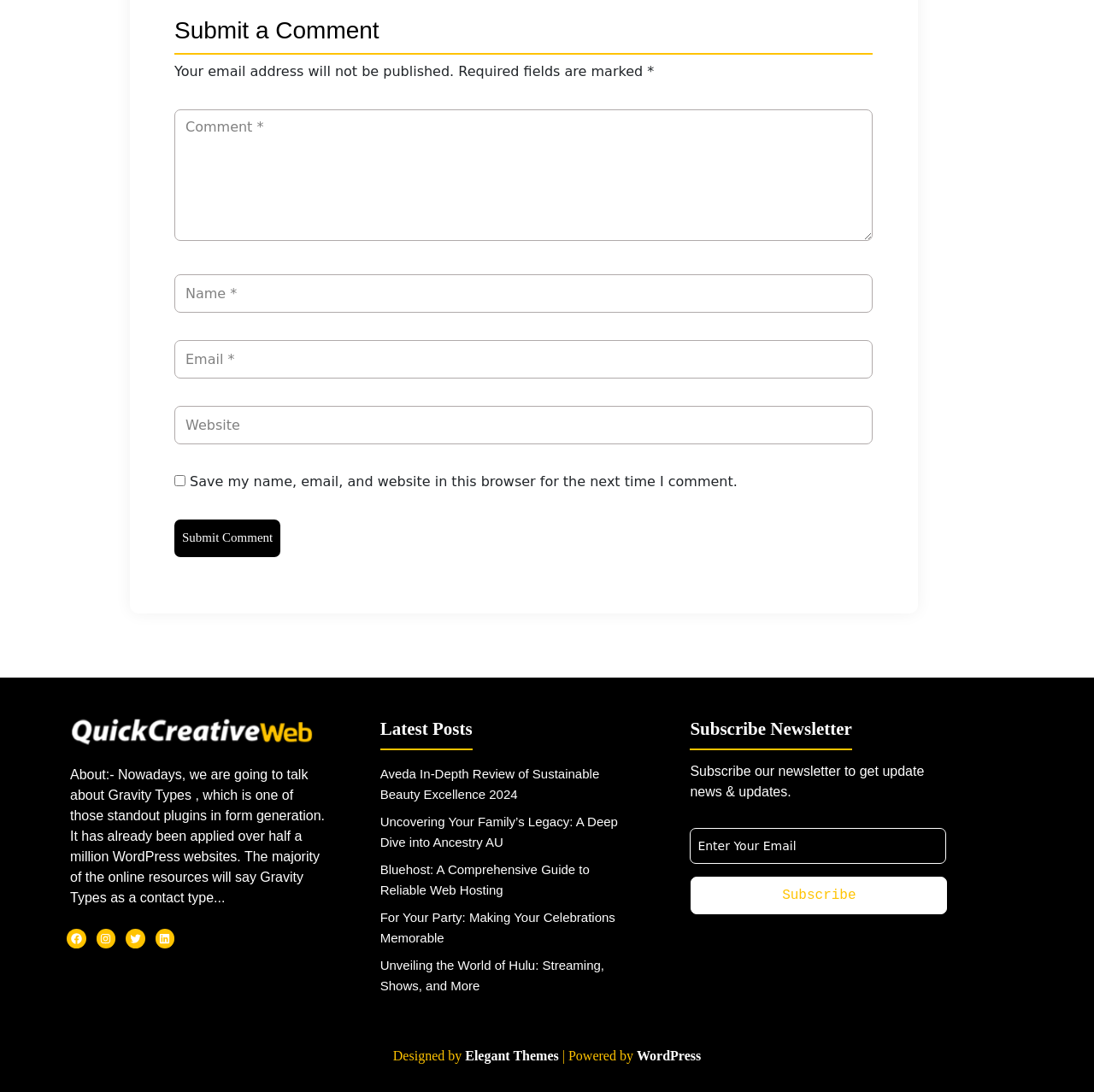Specify the bounding box coordinates for the region that must be clicked to perform the given instruction: "Enter your name".

[0.159, 0.251, 0.798, 0.287]